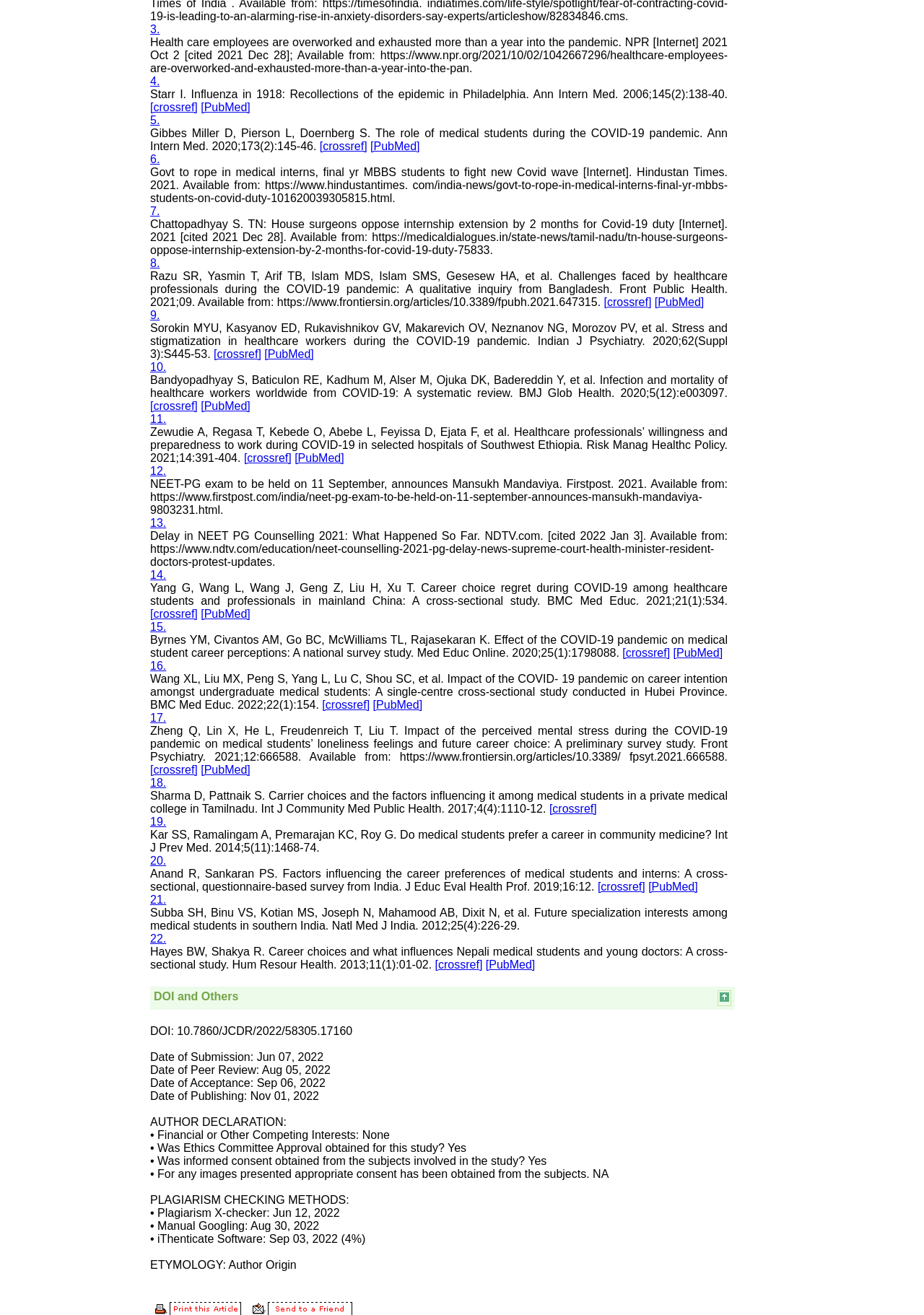How many links are there on this webpage?
Using the details shown in the screenshot, provide a comprehensive answer to the question.

After carefully counting the links on the webpage, I found a total of 22 links, each referring to a different research article or news article.